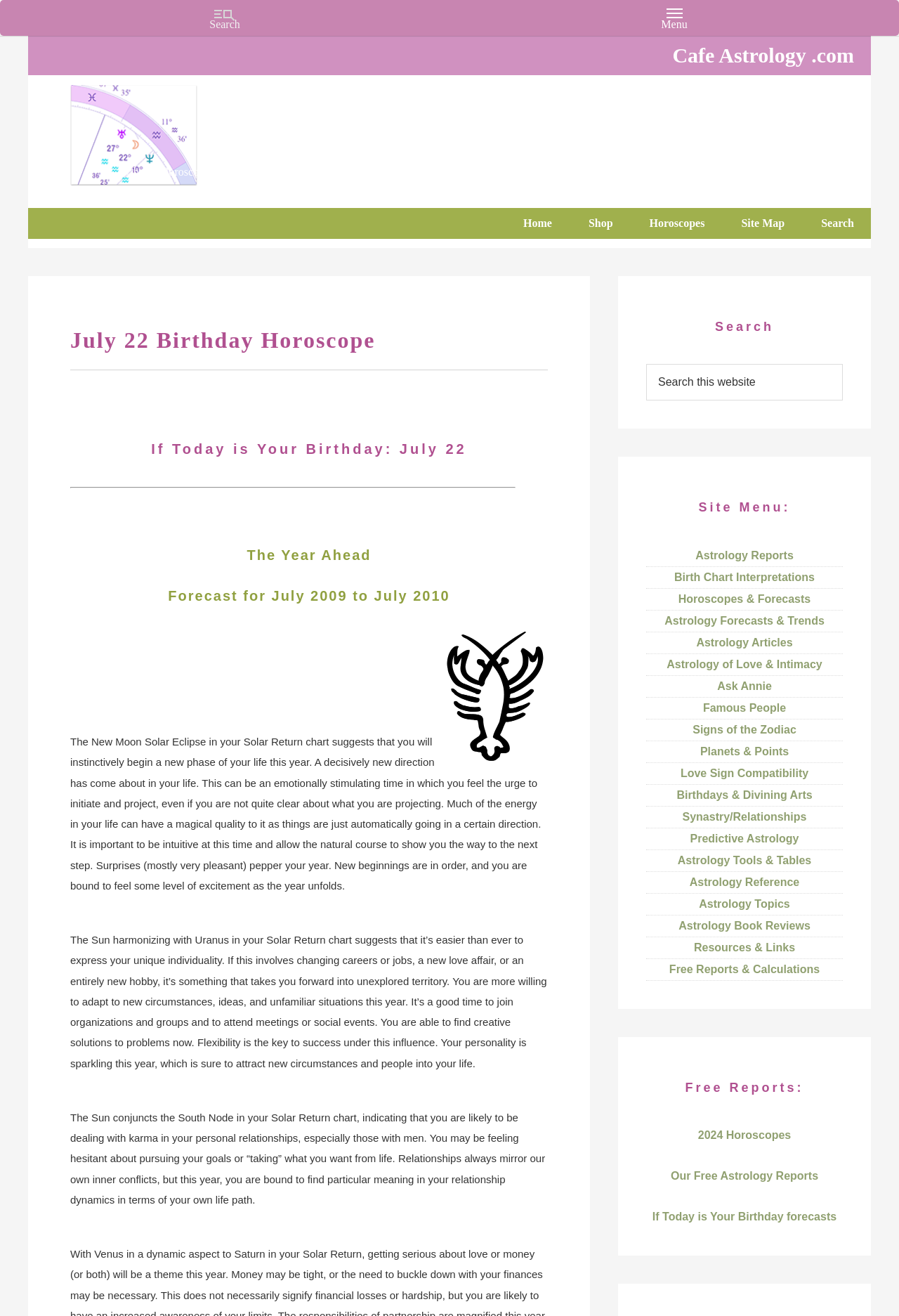Utilize the details in the image to thoroughly answer the following question: What is the purpose of the search function?

The search function, located at the top right of the webpage, allows users to search for specific topics or keywords within the website, making it easier to find relevant information.